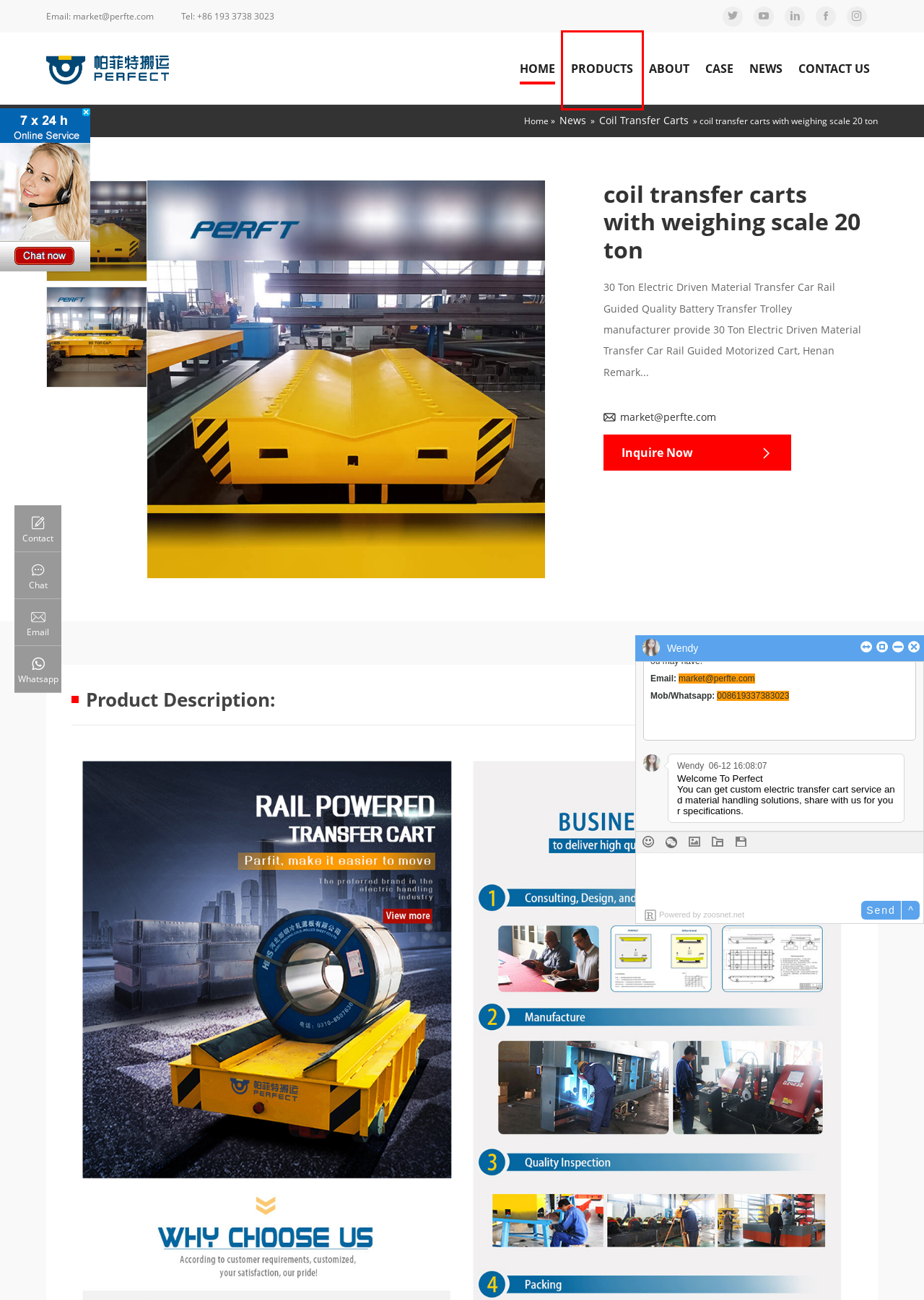Please examine the screenshot provided, which contains a red bounding box around a UI element. Select the webpage description that most accurately describes the new page displayed after clicking the highlighted element. Here are the candidates:
A. Coil Transfer Carts--Perfect Coil Transfer Trolley
B. Case--Perfect Coil Transfer Trolley
C. Custom Industrial Steel Structure Cable Drum Powered Transfer Car--Perfect Coil Transfer Trolley
D. About-Perfect Coil Transfer Trolley
E. Contact us-Perfect Coil Transfer Trolley
F. Products--Perfect Coil Transfer Trolley
G. News--Perfect Coil Transfer Trolley
H. Coil Transfer Trolley,Steel Coil Transfer Cart--Perfect Coil Transfer Trolley

F